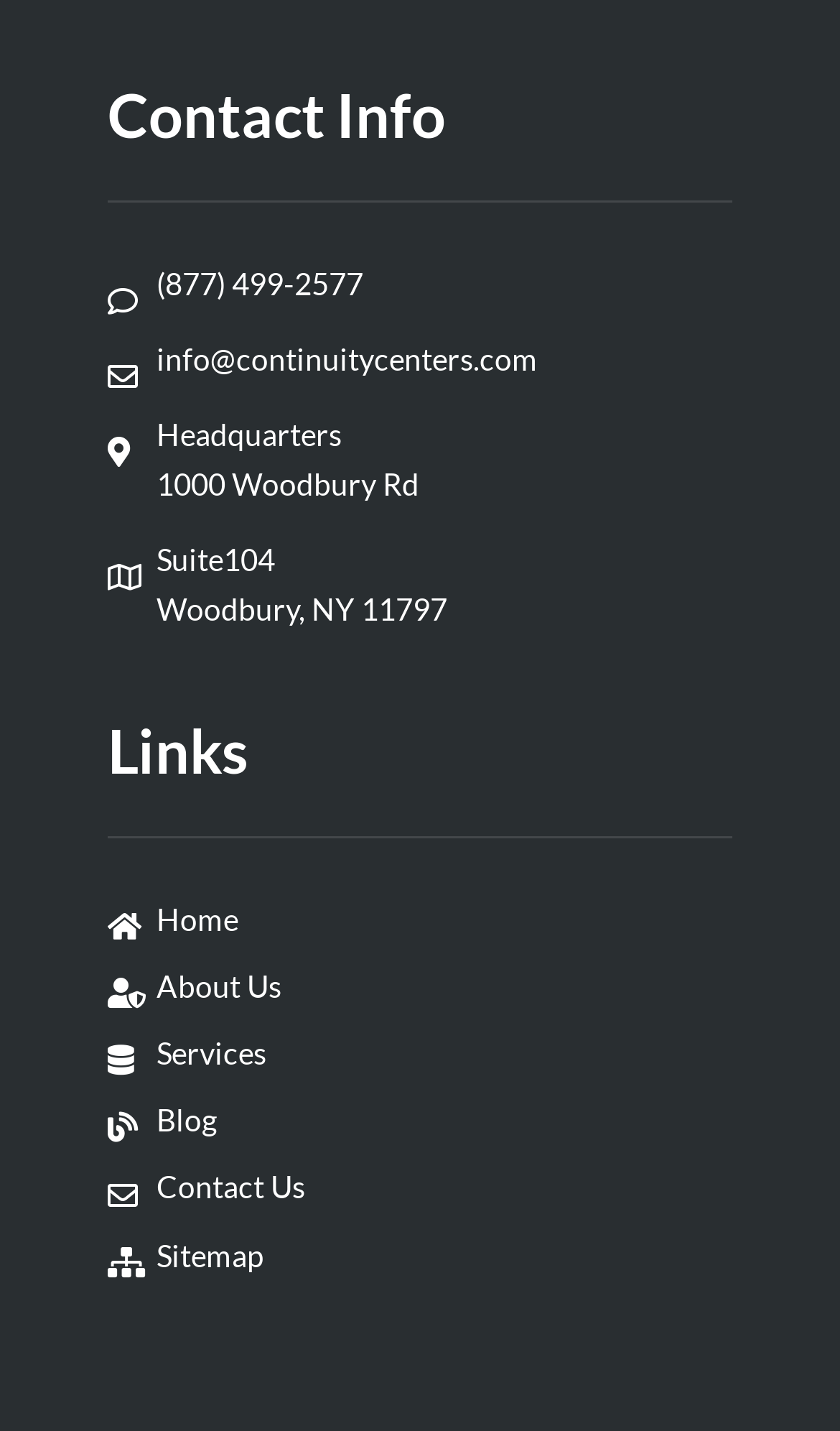Can you specify the bounding box coordinates of the area that needs to be clicked to fulfill the following instruction: "Read the blog"?

[0.128, 0.766, 0.872, 0.8]